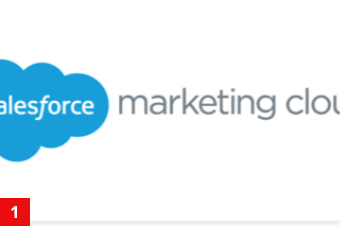Look at the image and answer the question in detail:
What is the purpose of the Salesforce platform?

The Salesforce platform is designed to enhance marketing strategies and customer engagement, as emphasized by the visual representation of the logo. The platform's focus on digital marketing solutions enables businesses to develop effective marketing strategies and build strong customer relationships.